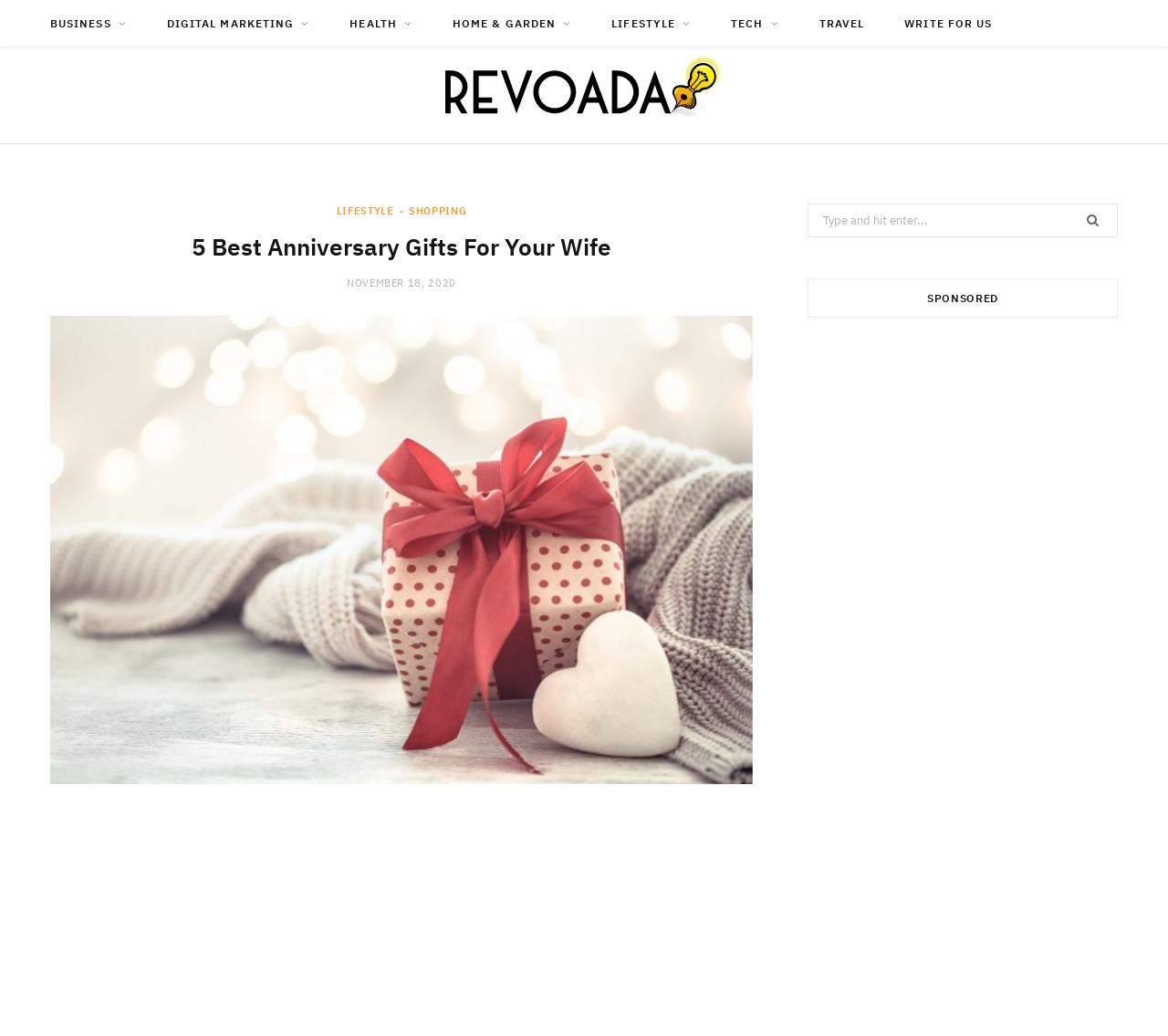Identify the bounding box coordinates of the clickable section necessary to follow the following instruction: "search for anniversary gifts". The coordinates should be presented as four float numbers from 0 to 1, i.e., [left, top, right, bottom].

[0.691, 0.196, 0.957, 0.229]